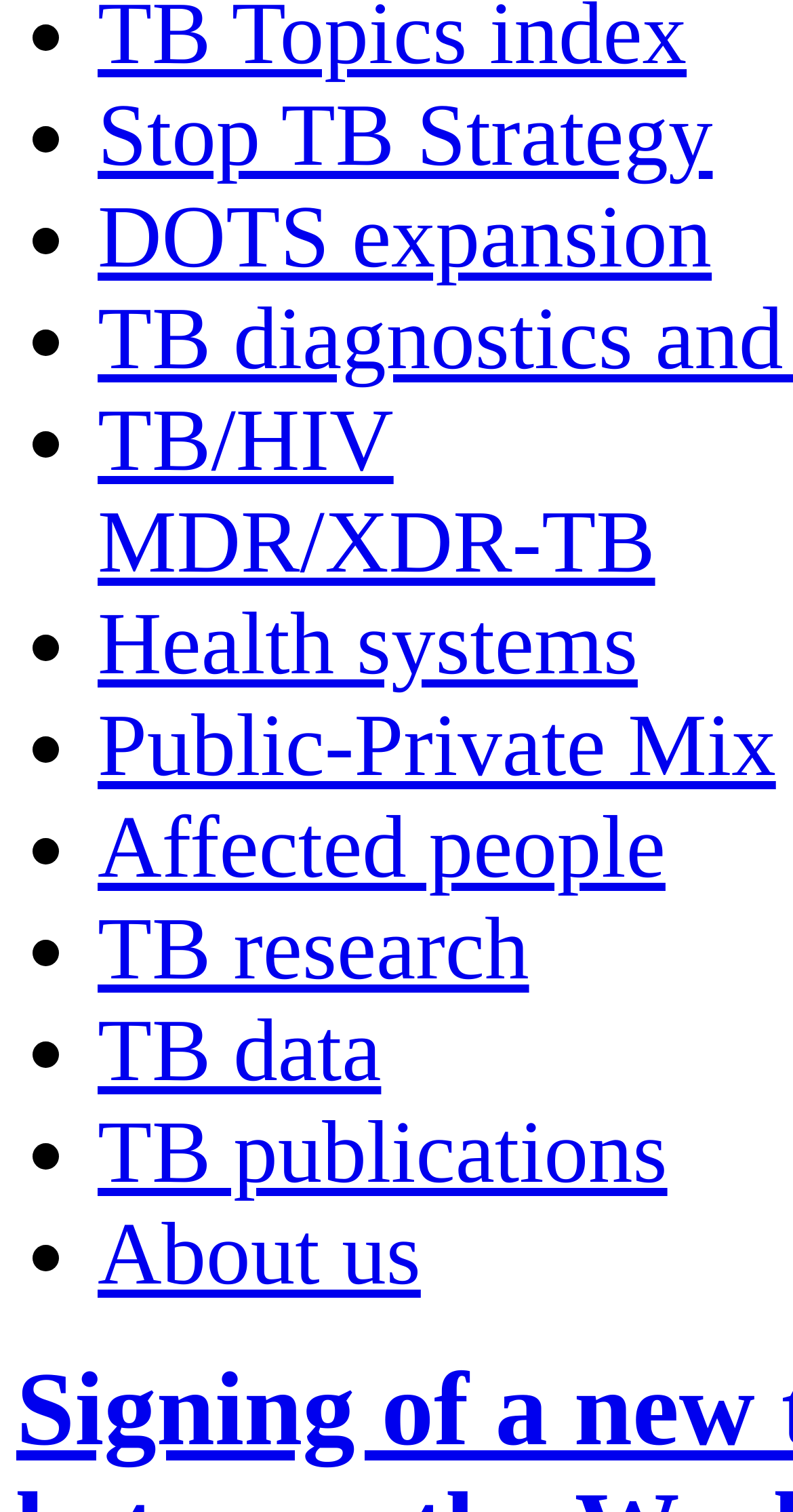Provide a brief response using a word or short phrase to this question:
How many items are in the list?

10